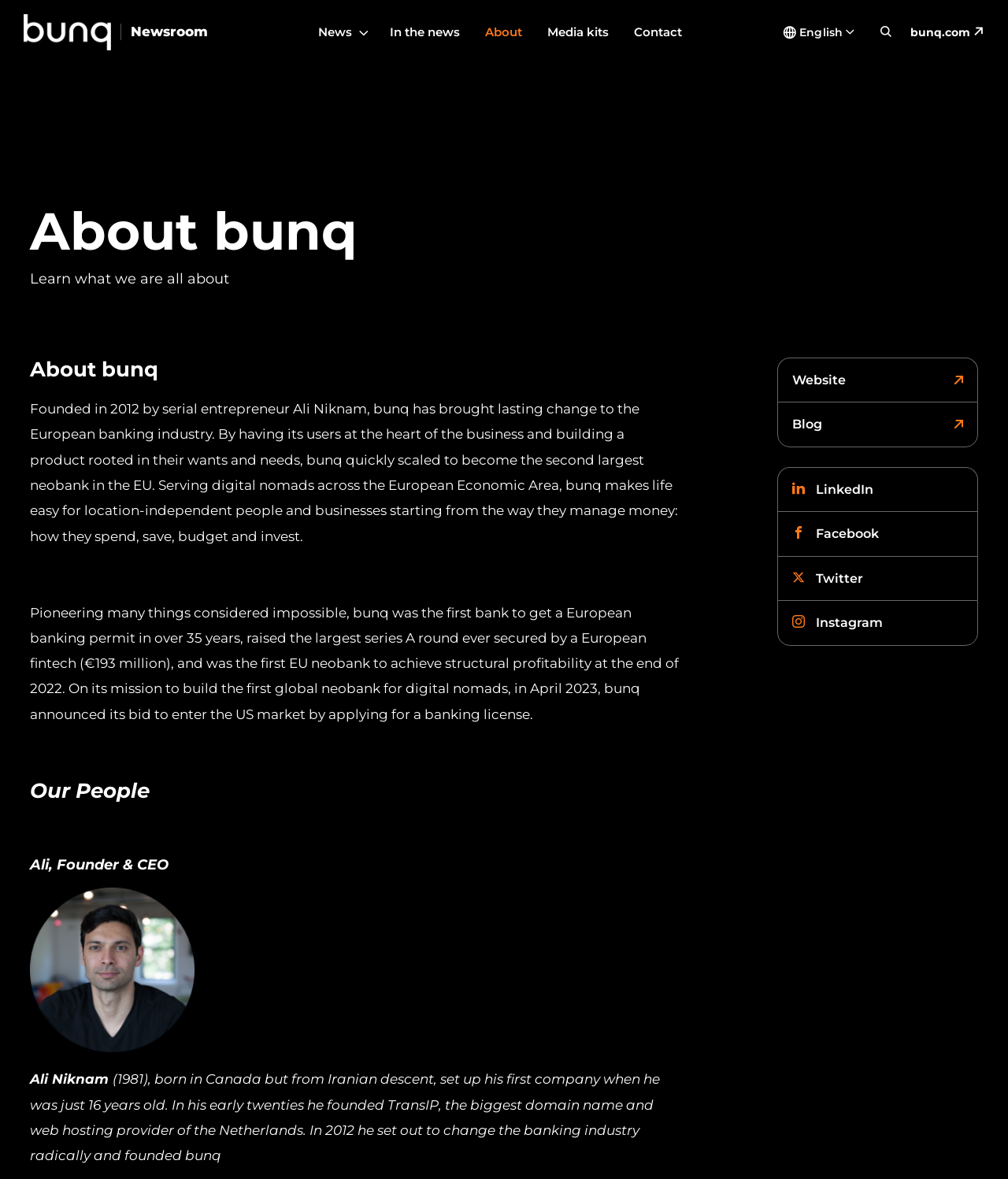Using the provided element description "Media kits", determine the bounding box coordinates of the UI element.

[0.543, 0.019, 0.604, 0.036]